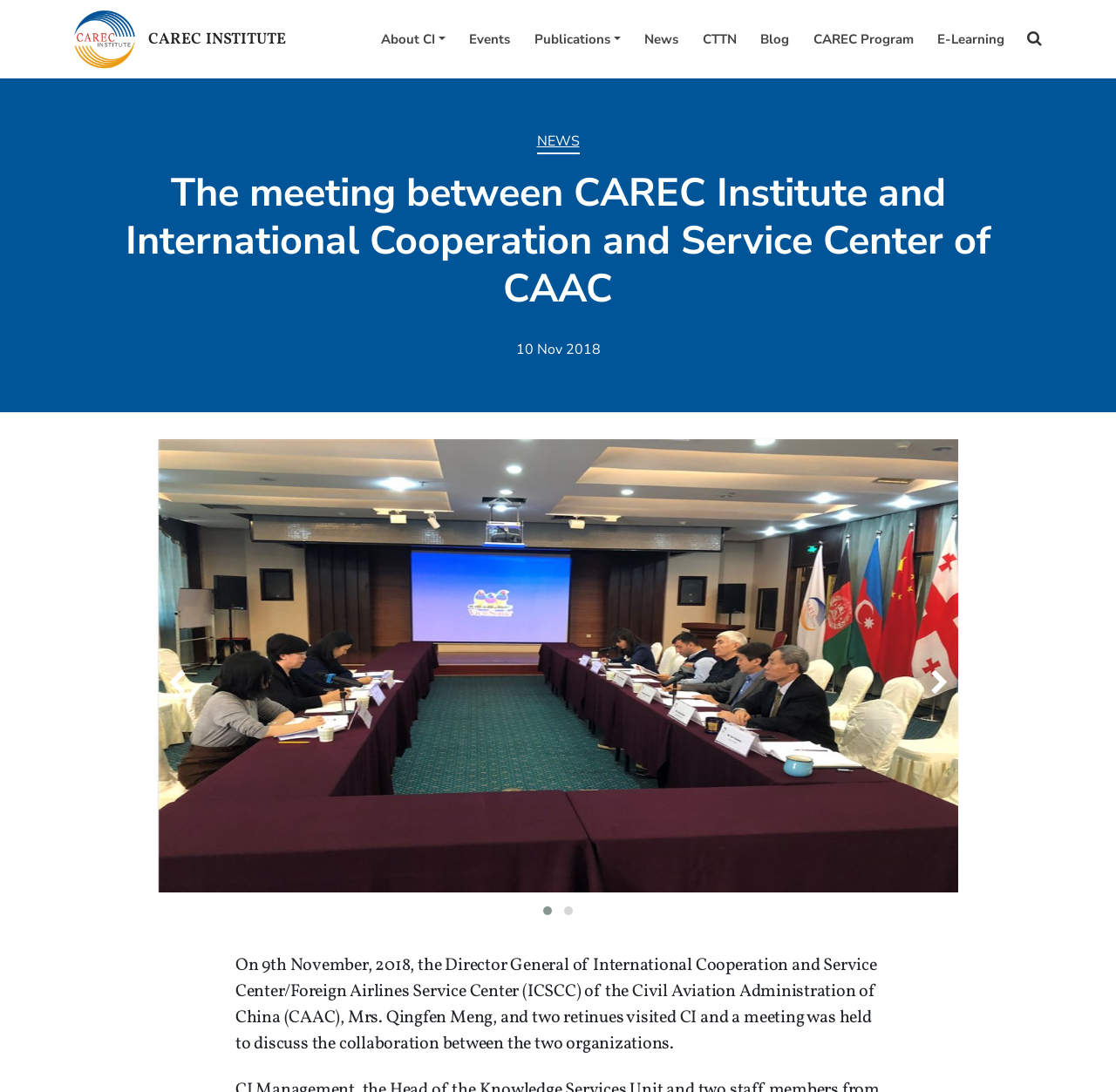Identify the webpage's primary heading and generate its text.

The meeting between CAREC Institute and International Cooperation and Service Center of CAAC